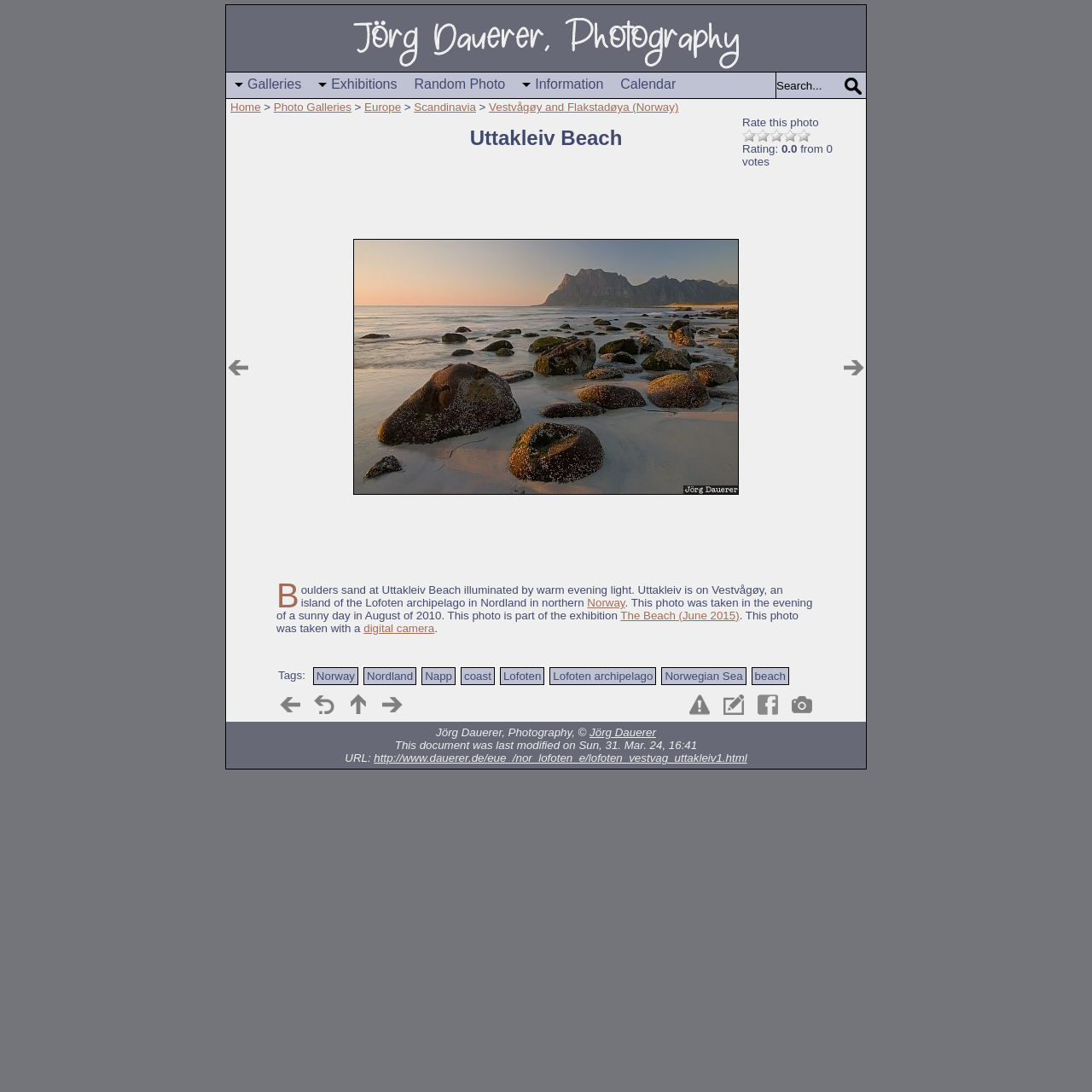Identify the bounding box coordinates of the area you need to click to perform the following instruction: "View photo galleries".

[0.207, 0.066, 0.284, 0.089]